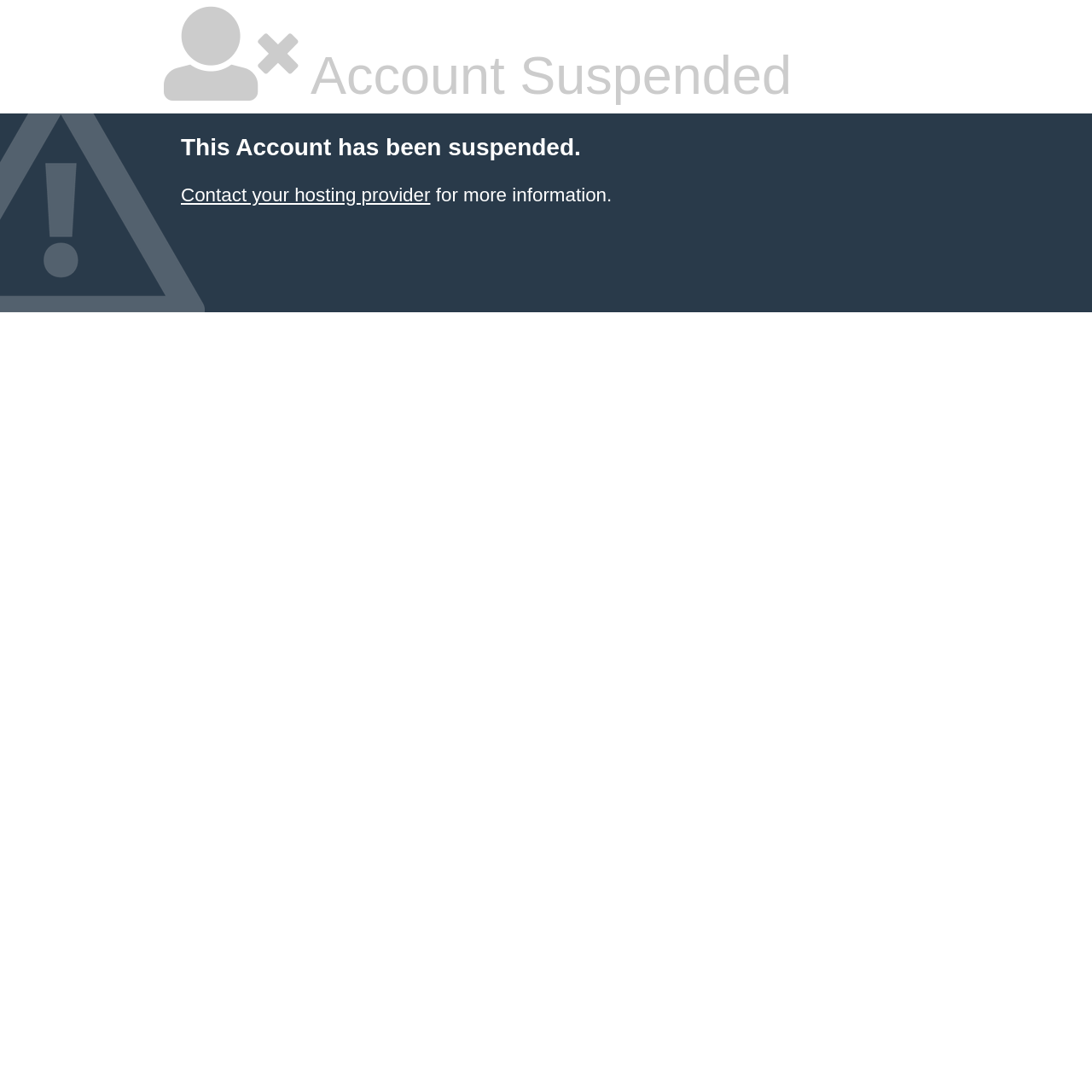Provide the bounding box coordinates of the UI element that matches the description: "Contact your hosting provider".

[0.166, 0.169, 0.394, 0.188]